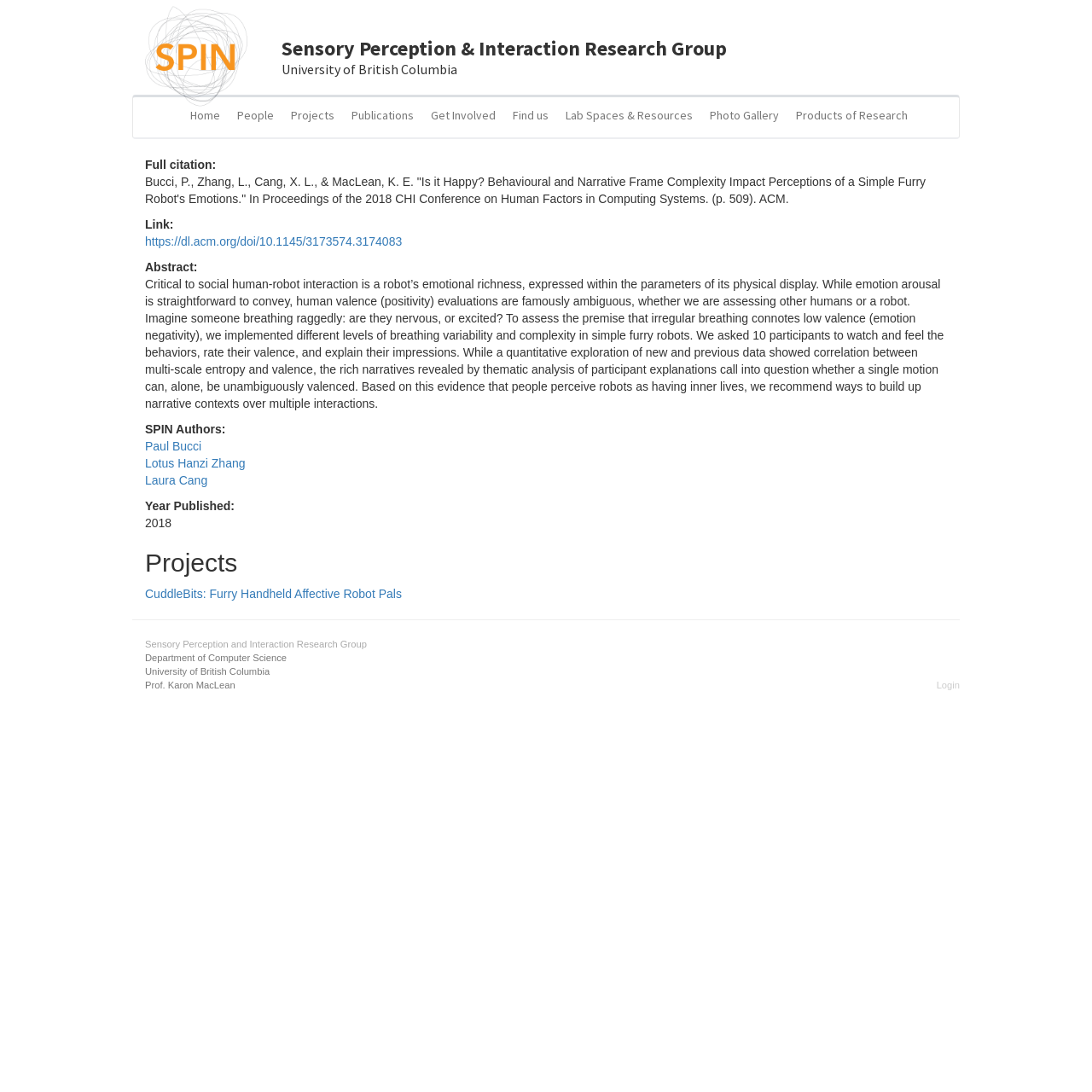Identify the primary heading of the webpage and provide its text.

Sensory Perception & Interaction Research Group